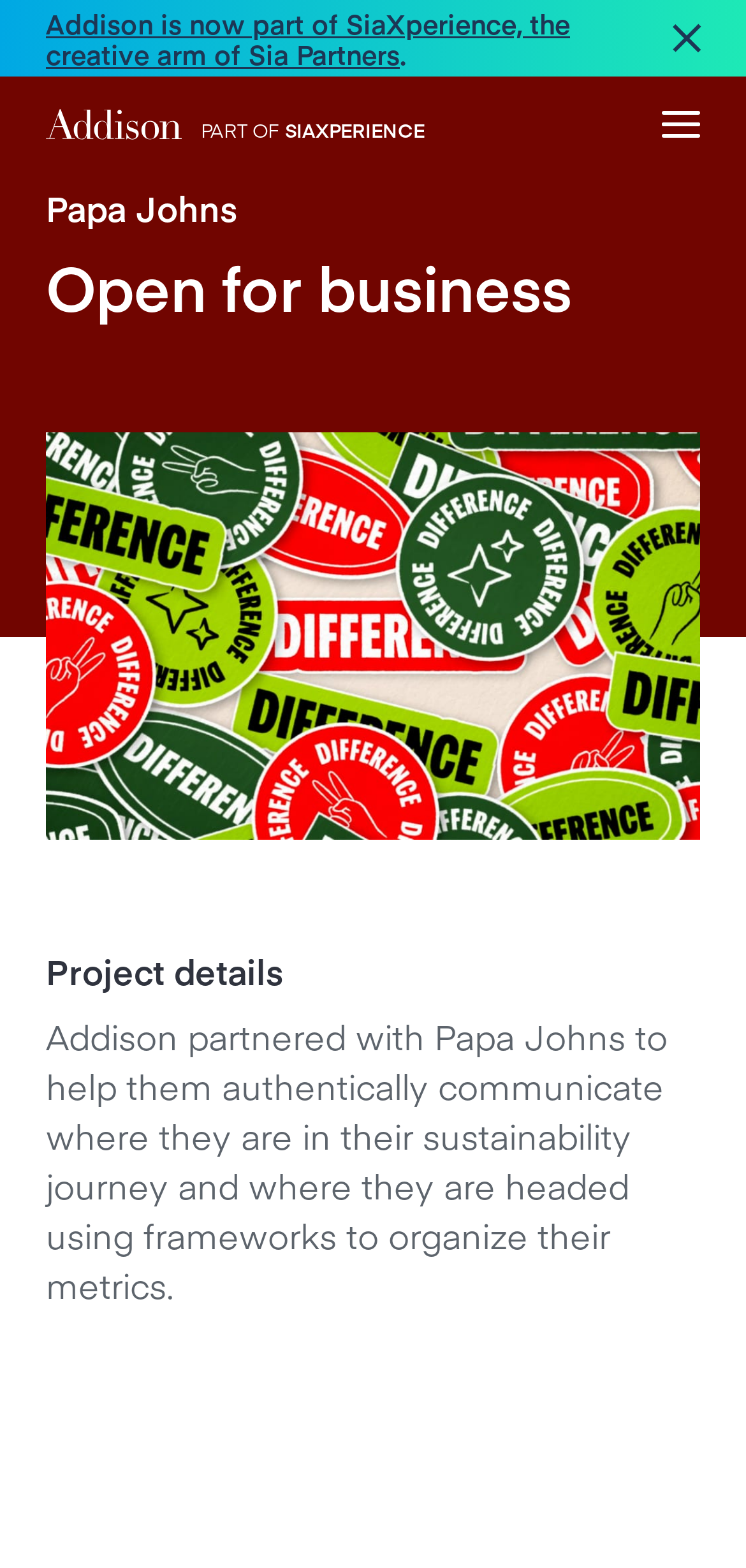Identify the bounding box for the UI element specified in this description: "Close". The coordinates must be four float numbers between 0 and 1, formatted as [left, top, right, bottom].

[0.903, 0.005, 0.938, 0.044]